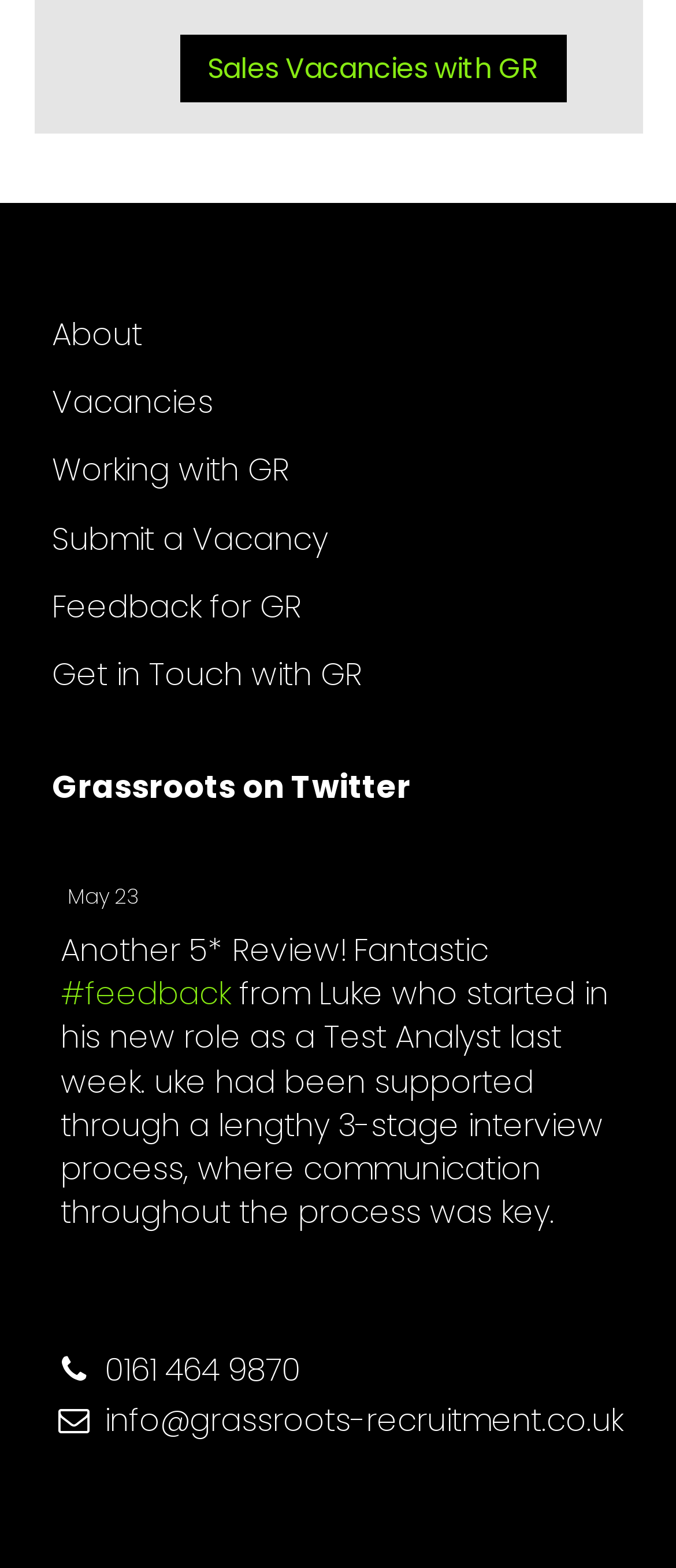Please predict the bounding box coordinates of the element's region where a click is necessary to complete the following instruction: "Load More...". The coordinates should be represented by four float numbers between 0 and 1, i.e., [left, top, right, bottom].

[0.077, 0.937, 0.923, 0.98]